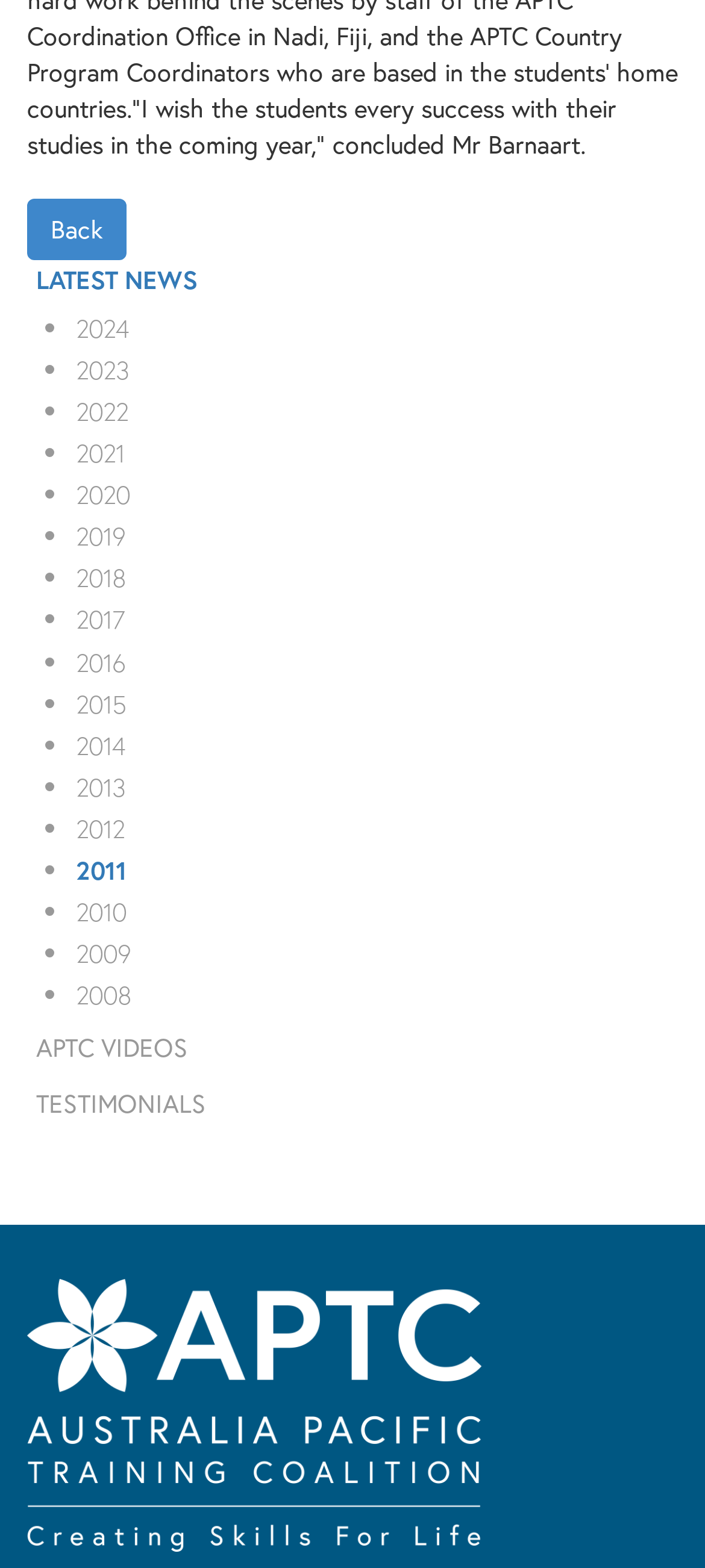How many links are there below the 'LATEST NEWS' link?
Answer the question with detailed information derived from the image.

I counted the number of links with year labels, starting from 2024 to 2008, and found 15 links below the 'LATEST NEWS' link.